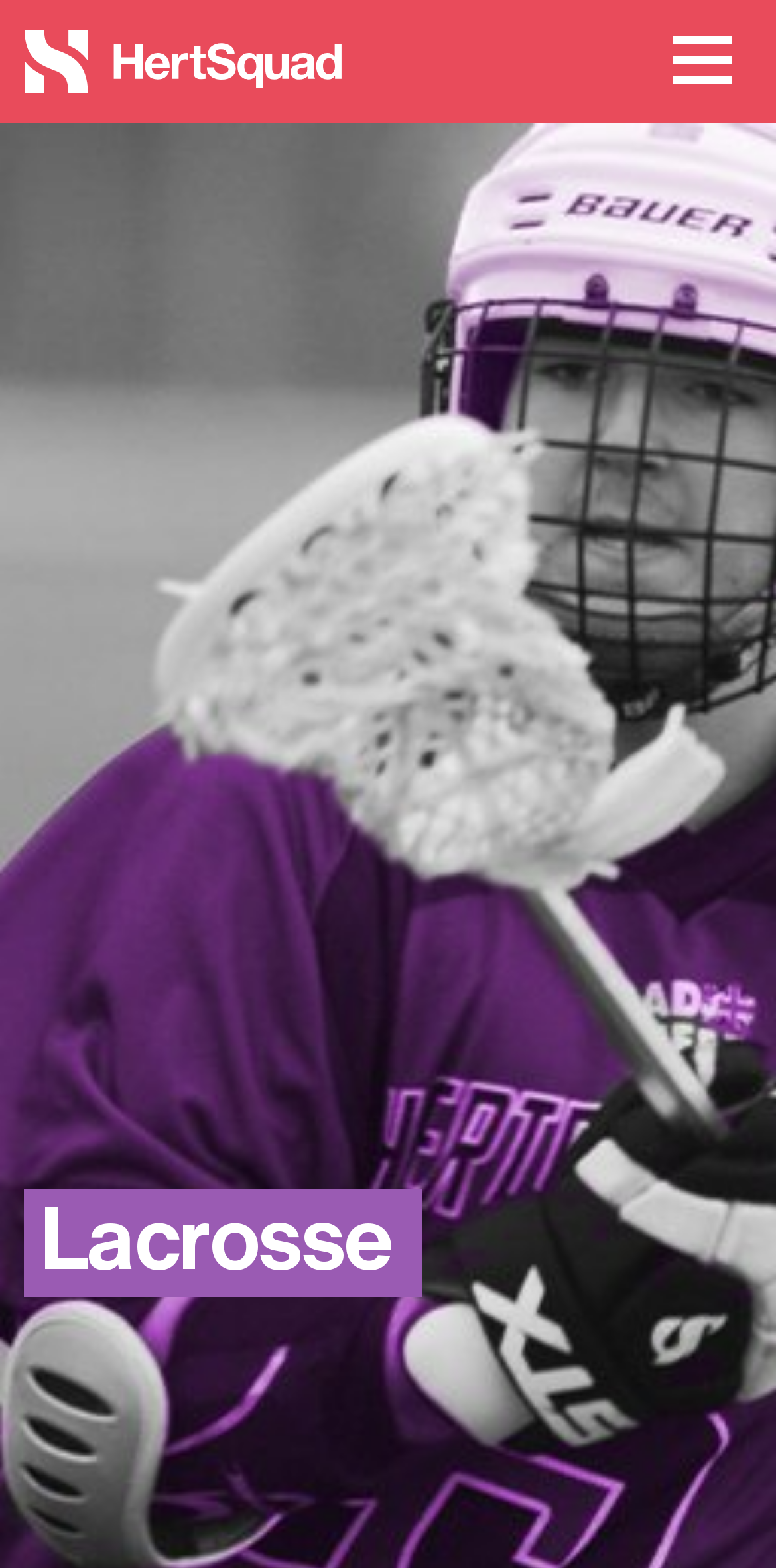Provide the bounding box coordinates of the UI element that matches the description: "alt="Hertsquad logo"".

[0.031, 0.019, 0.441, 0.06]